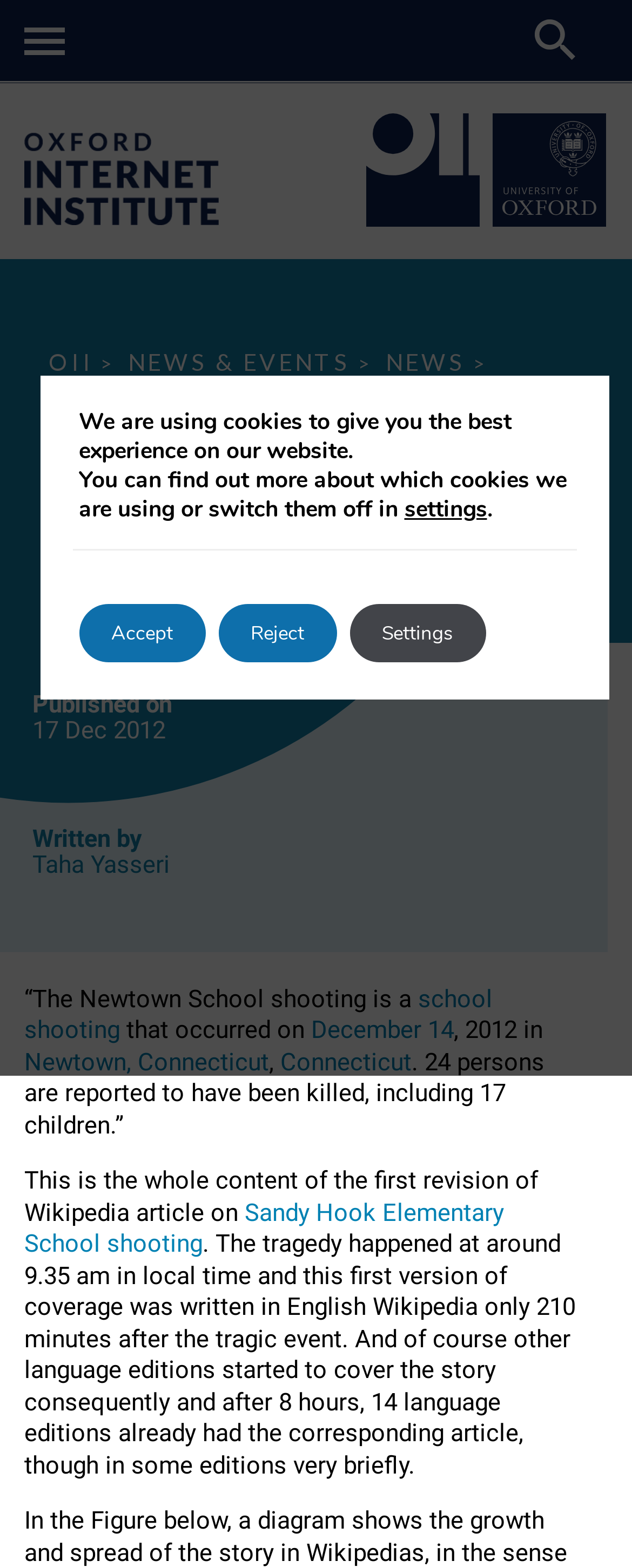Provide the bounding box coordinates for the UI element described in this sentence: "Mobile menu button". The coordinates should be four float values between 0 and 1, i.e., [left, top, right, bottom].

[0.038, 0.012, 0.115, 0.043]